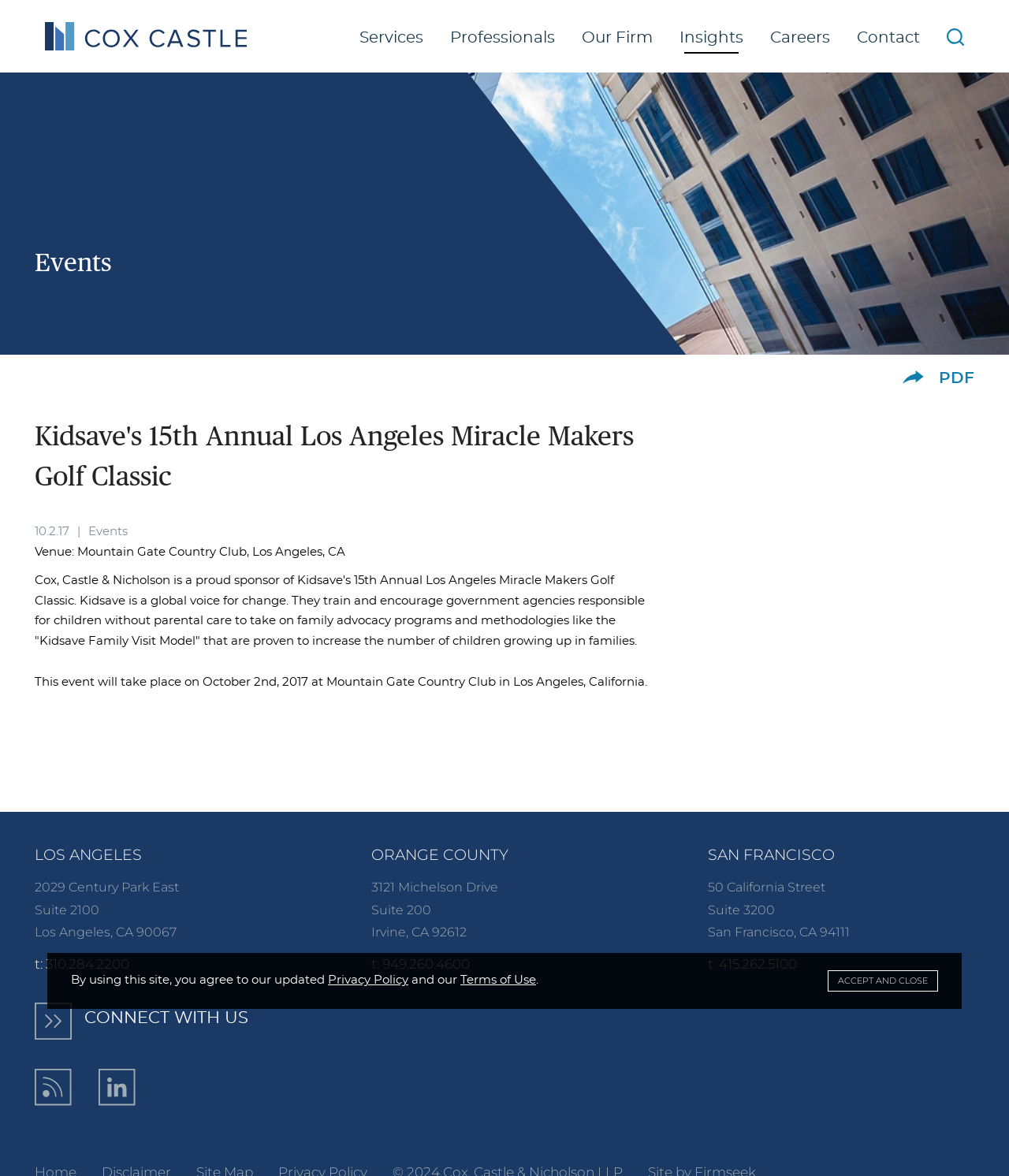What is the date of the event?
Can you give a detailed and elaborate answer to the question?

I obtained the answer by reading the static text that describes the date of the event, which is located under the main heading.